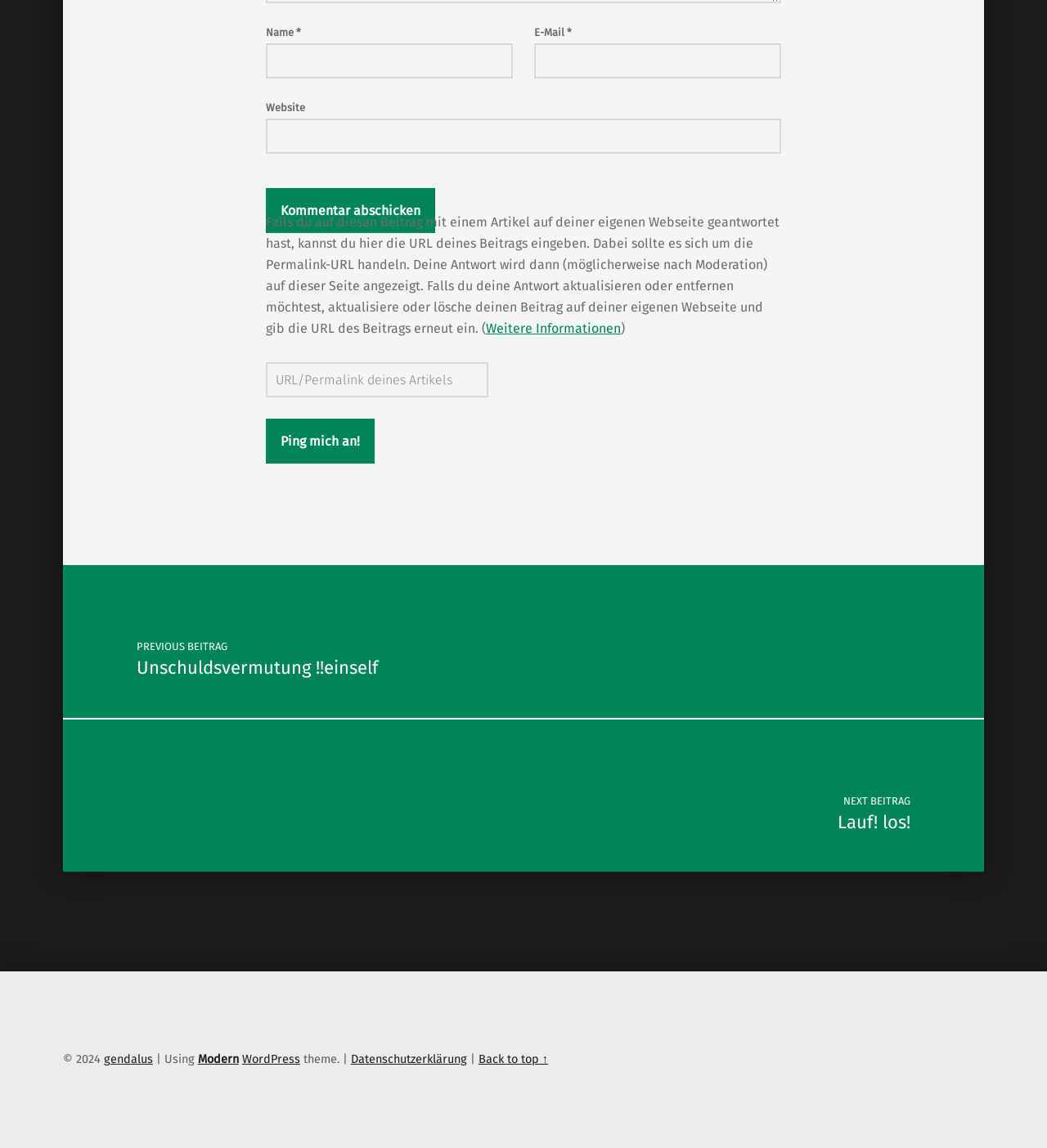Determine the bounding box coordinates of the region that needs to be clicked to achieve the task: "Go to the previous post".

[0.06, 0.491, 0.94, 0.625]